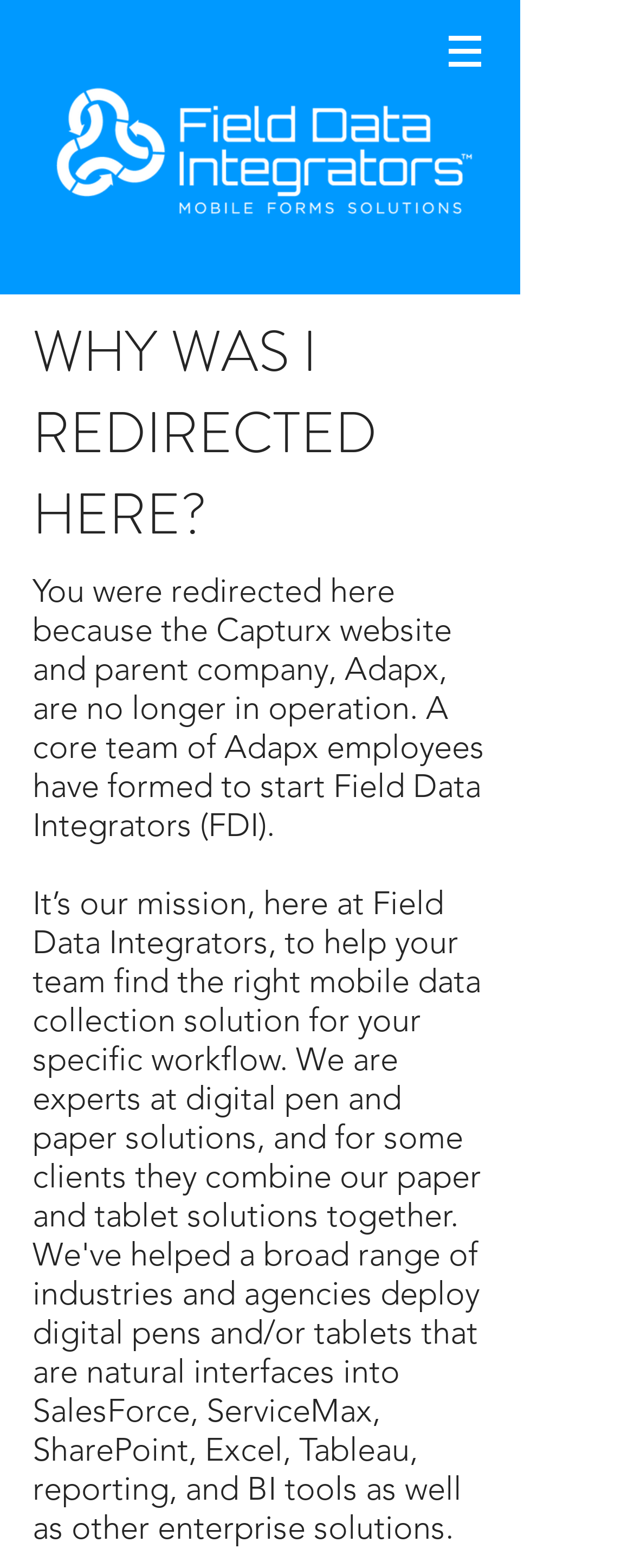Construct a comprehensive caption that outlines the webpage's structure and content.

The webpage is about explaining why a user was redirected to this page. At the top right corner, there is a navigation menu labeled "Site" with a button that has a popup menu, indicated by an image. Below the navigation menu, on the top left corner, there is a link with an FDI logo image. 

The main content of the webpage starts with a heading "WHY WAS I REDIRECTED HERE?" positioned at the top center of the page. Below the heading, there is a paragraph of text explaining that the user was redirected because the Capturx website and its parent company, Adapx, are no longer in operation, and a core team of Adapx employees have formed to start Field Data Integrators (FDI). This paragraph is followed by a small blank space, indicated by a non-breaking space character.